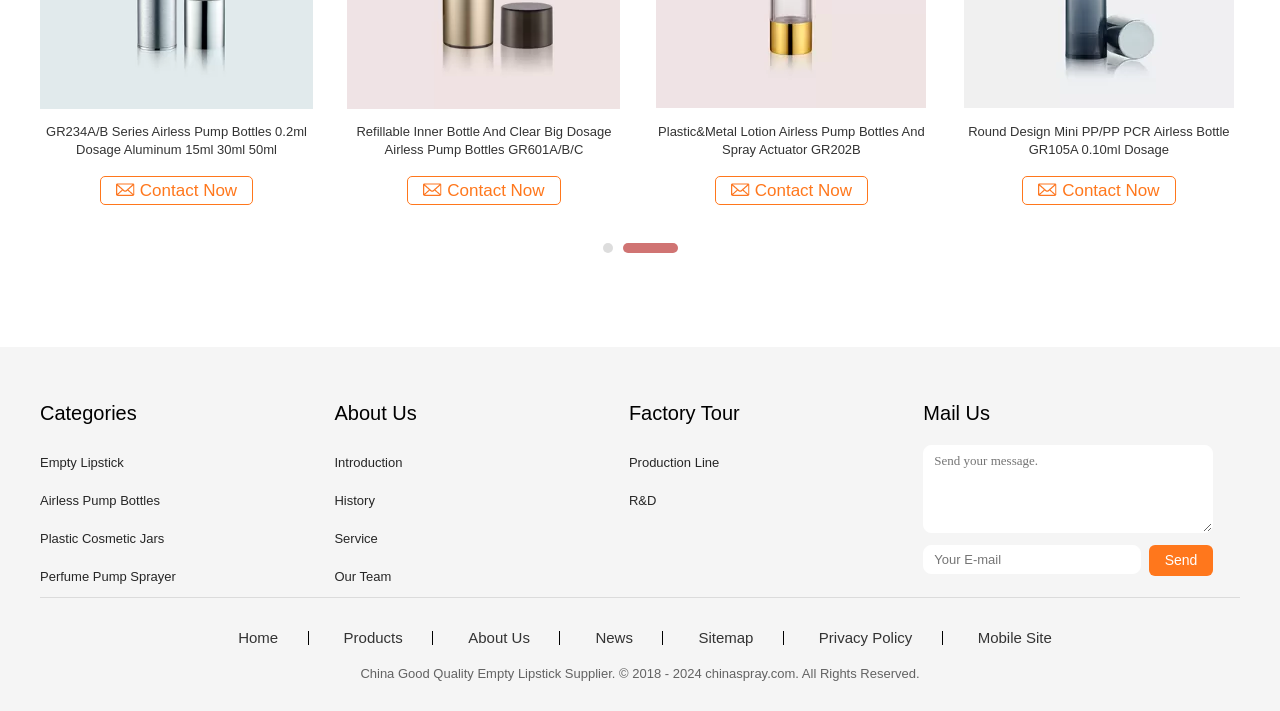How many categories are listed on this webpage?
Refer to the image and give a detailed answer to the question.

The categories listed on the webpage are 'Empty Lipstick', 'Airless Pump Bottles', 'Plastic Cosmetic Jars', and 'Perfume Pump Sprayer', which totals to 4 categories.